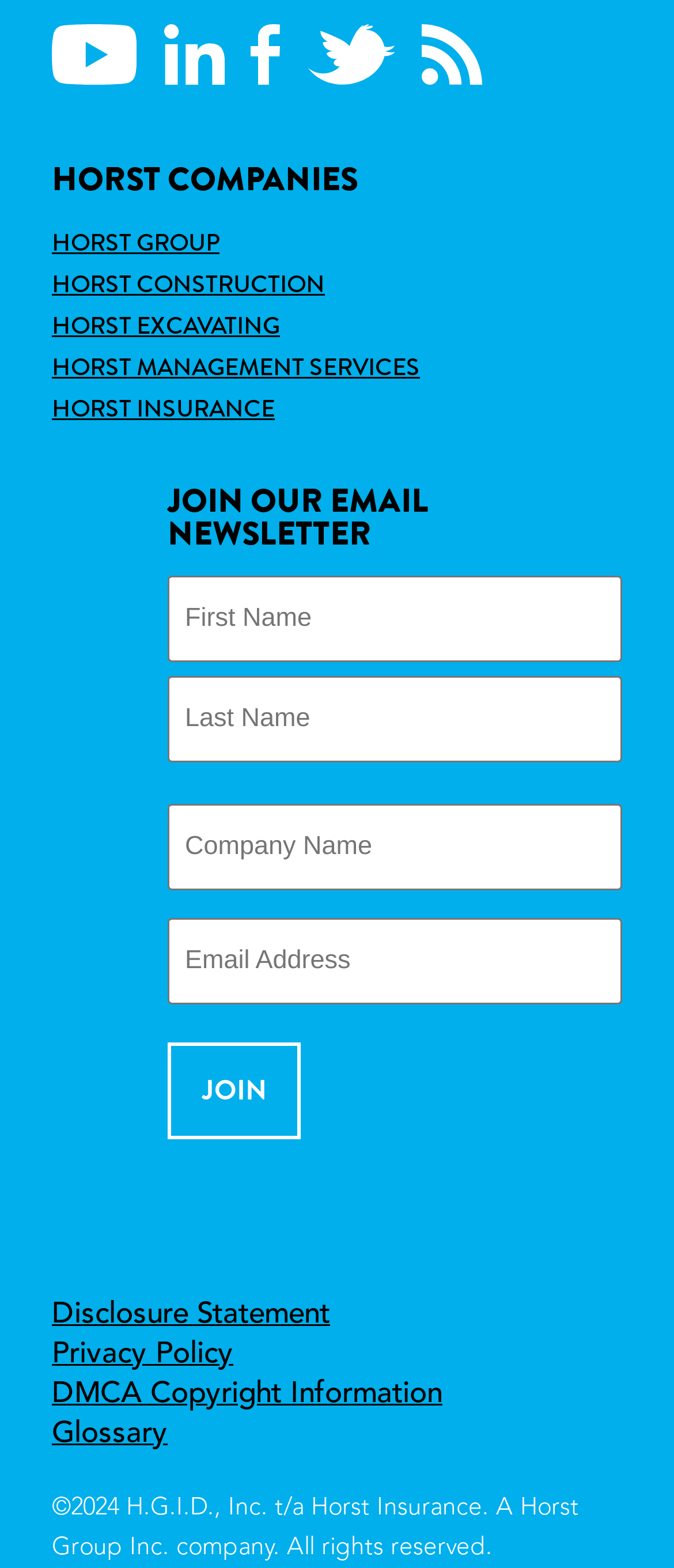Can you find the bounding box coordinates of the area I should click to execute the following instruction: "Click Read more at YouTube"?

[0.077, 0.015, 0.205, 0.054]